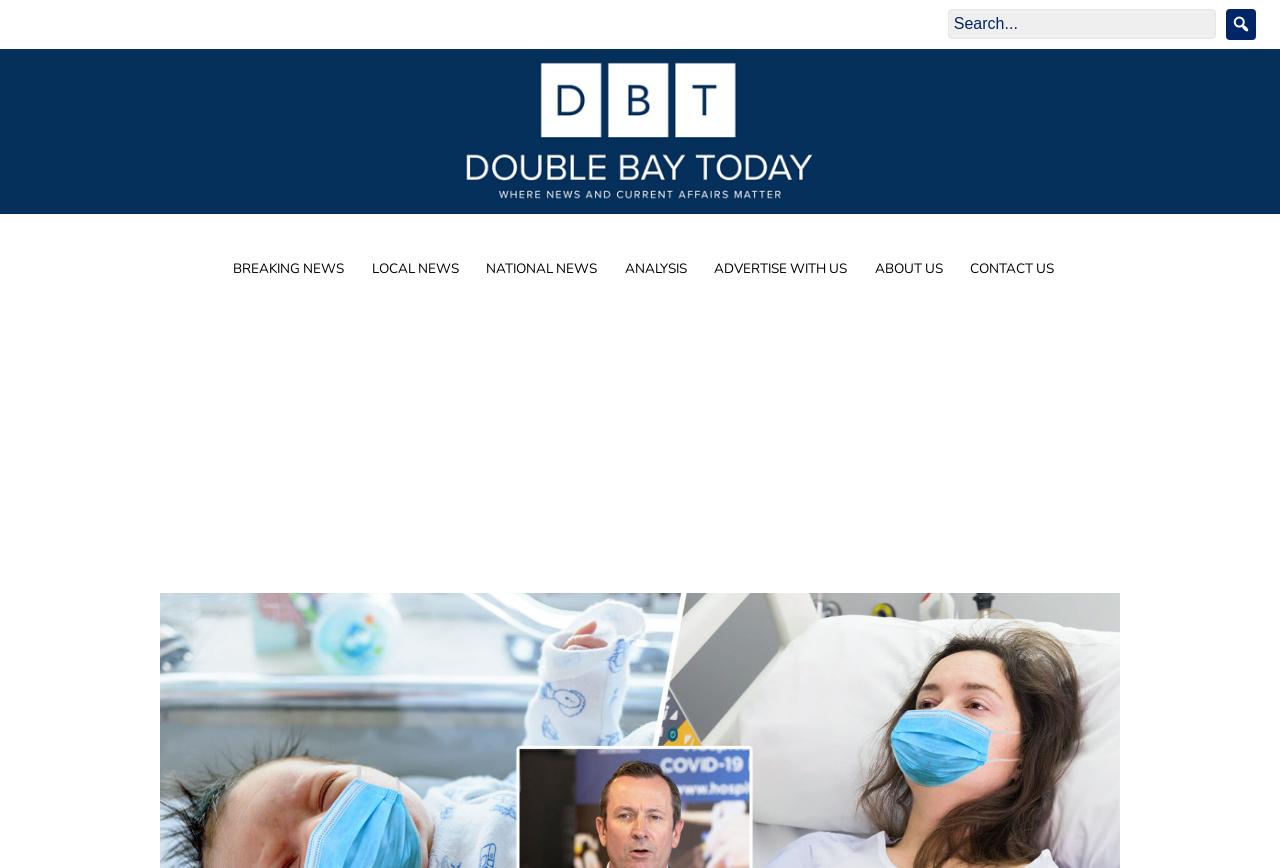What is the logo of the website?
Use the image to give a comprehensive and detailed response to the question.

The logo of the website is identified by the image element with the description 'DBTLOGOretina' located at the top left corner of the webpage, with bounding box coordinates [0.305, 0.056, 0.695, 0.247].